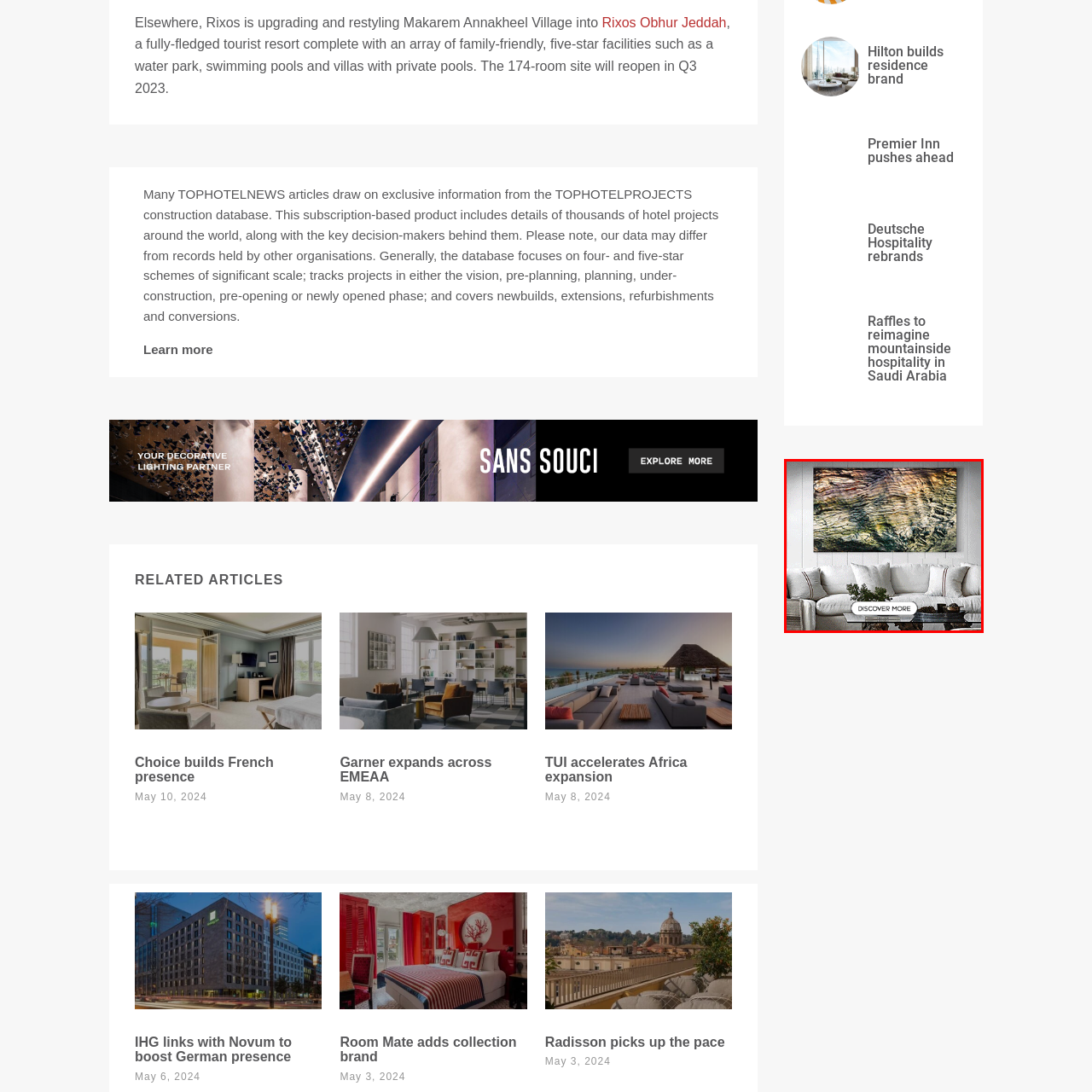Explain thoroughly what is happening in the image that is surrounded by the red box.

The image features an elegant living room setting, showcasing a contemporary sofa adorned with plush cushions, inviting comfort. Above the sofa is a striking piece of abstract art, characterized by its fluid, swirling patterns in earthy tones of green, brown, and gold, evoking natural landscapes or textured surfaces. The artwork adds a dynamic focal point to the space, enhancing the overall aesthetic. In front of the sofa, a sleek coffee table complements the modern decor, completing the inviting atmosphere. Centrally positioned at the bottom of the image is a prominent button that reads “DISCOVER MORE,” encouraging viewers to engage further with the offerings of the space.